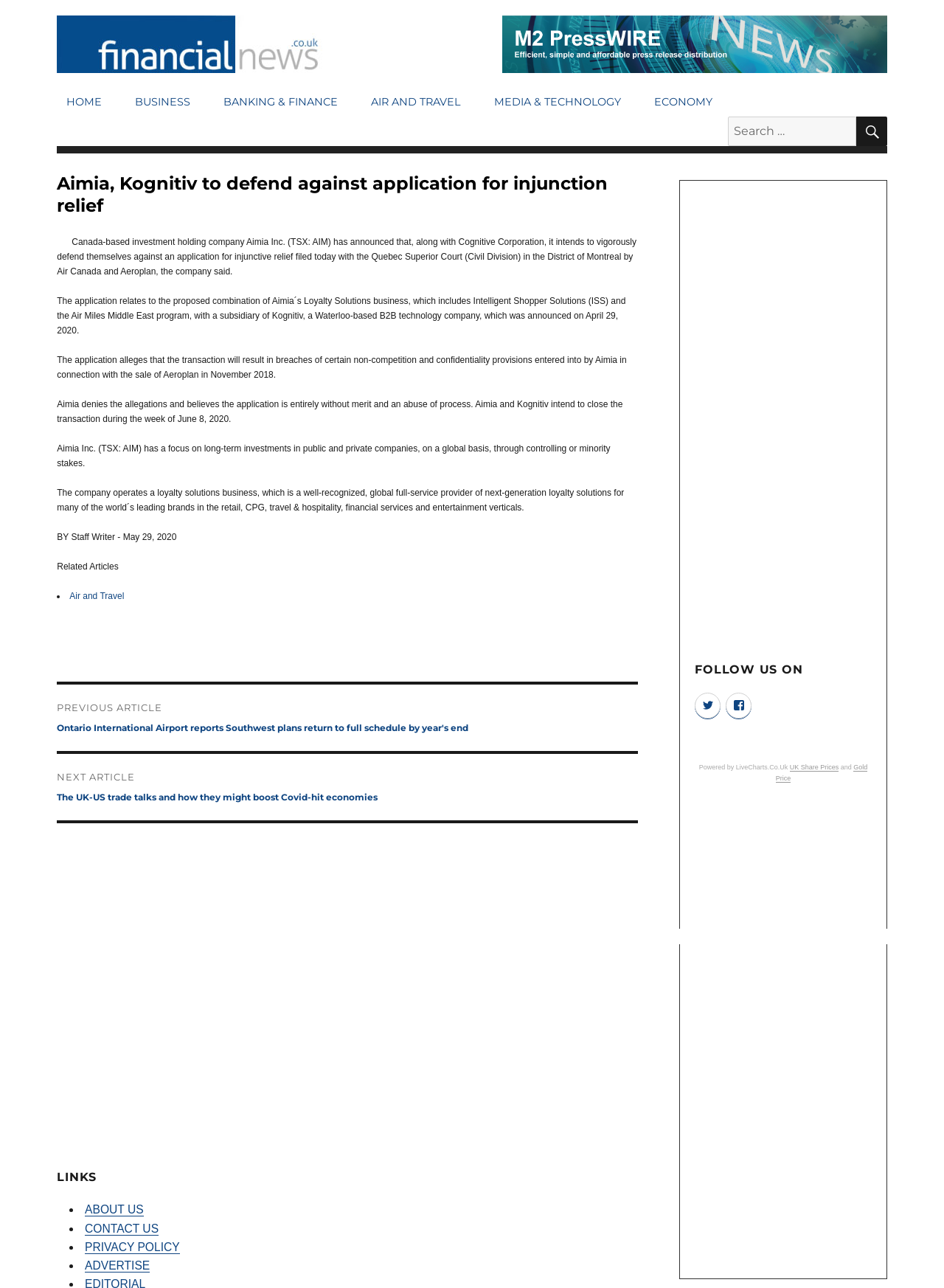Determine the bounding box coordinates of the section to be clicked to follow the instruction: "Go to HOME page". The coordinates should be given as four float numbers between 0 and 1, formatted as [left, top, right, bottom].

[0.06, 0.069, 0.118, 0.09]